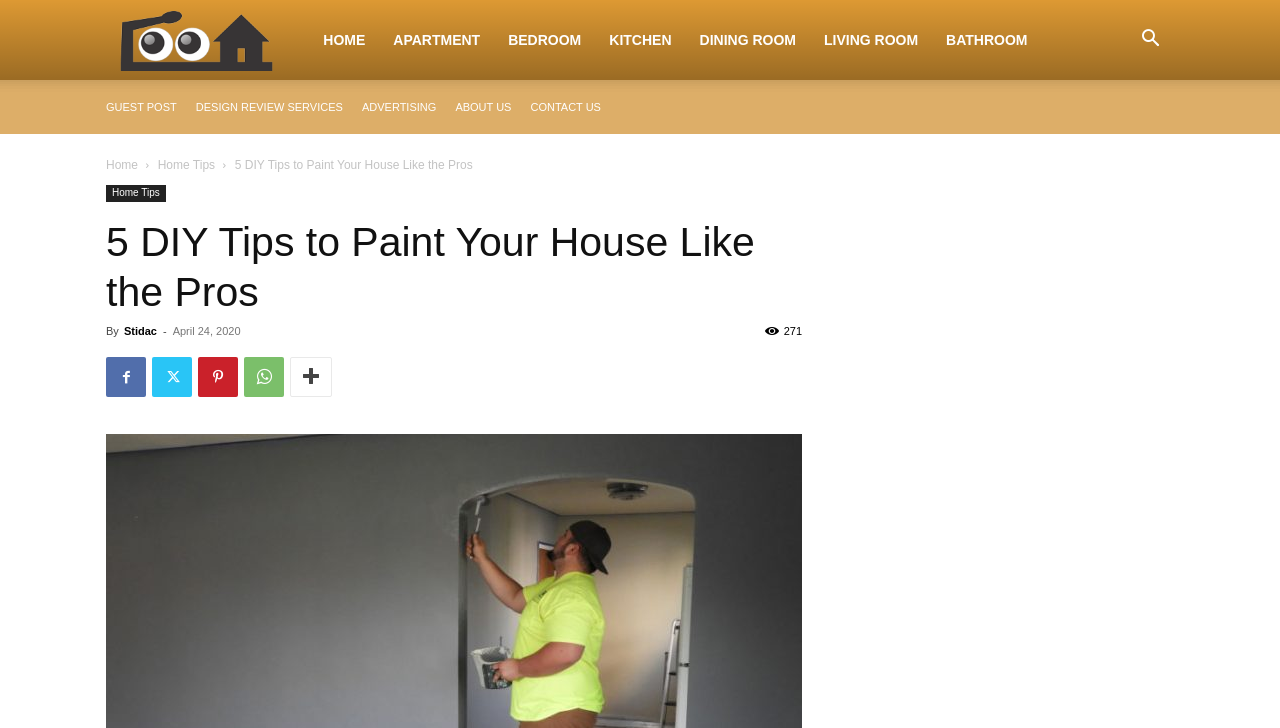What can be found in the top navigation bar?
Based on the image, answer the question with a single word or brief phrase.

Home, Apartment, Bedroom, etc.